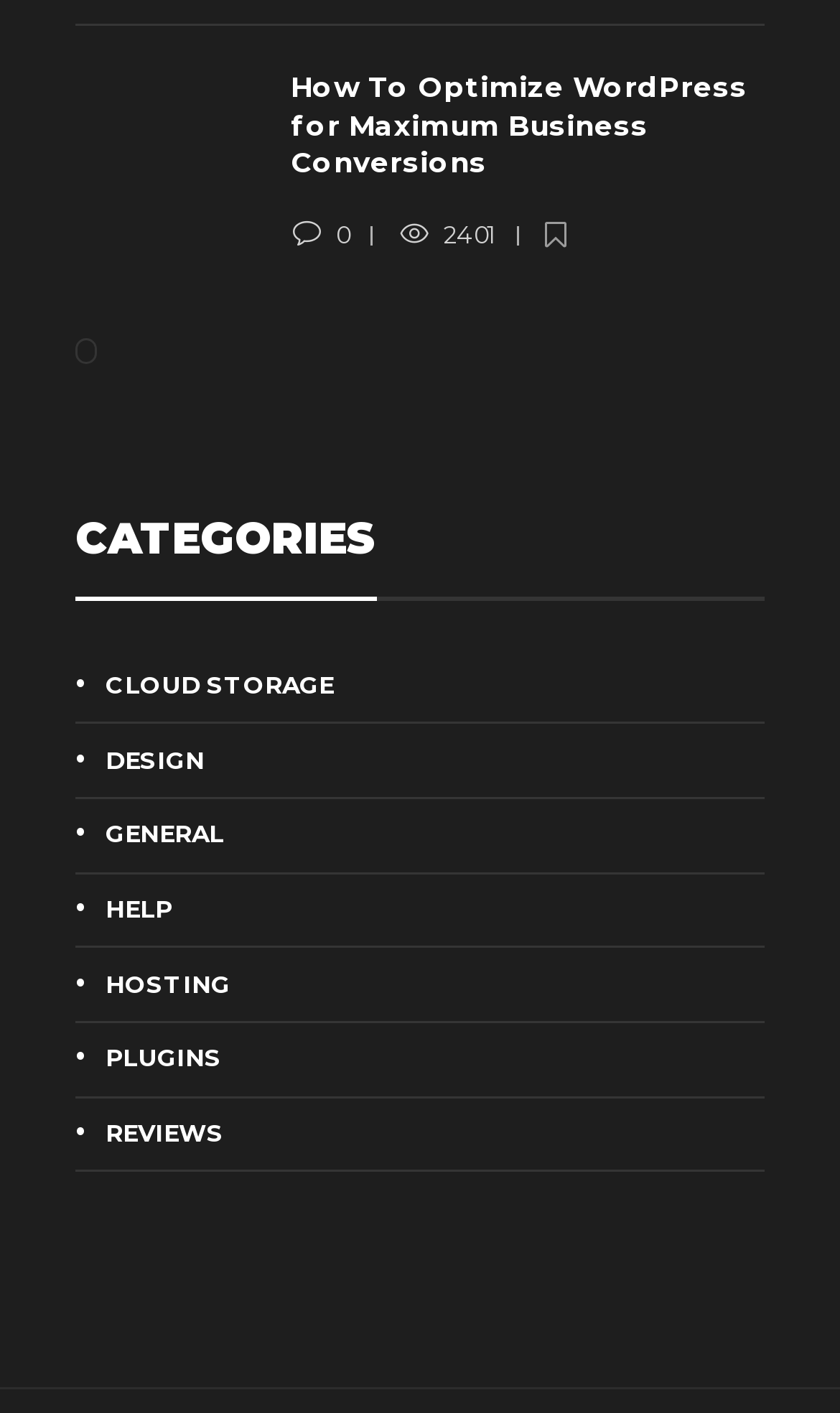Is there a category for 'HOSTING' on the webpage?
Answer with a single word or phrase by referring to the visual content.

Yes